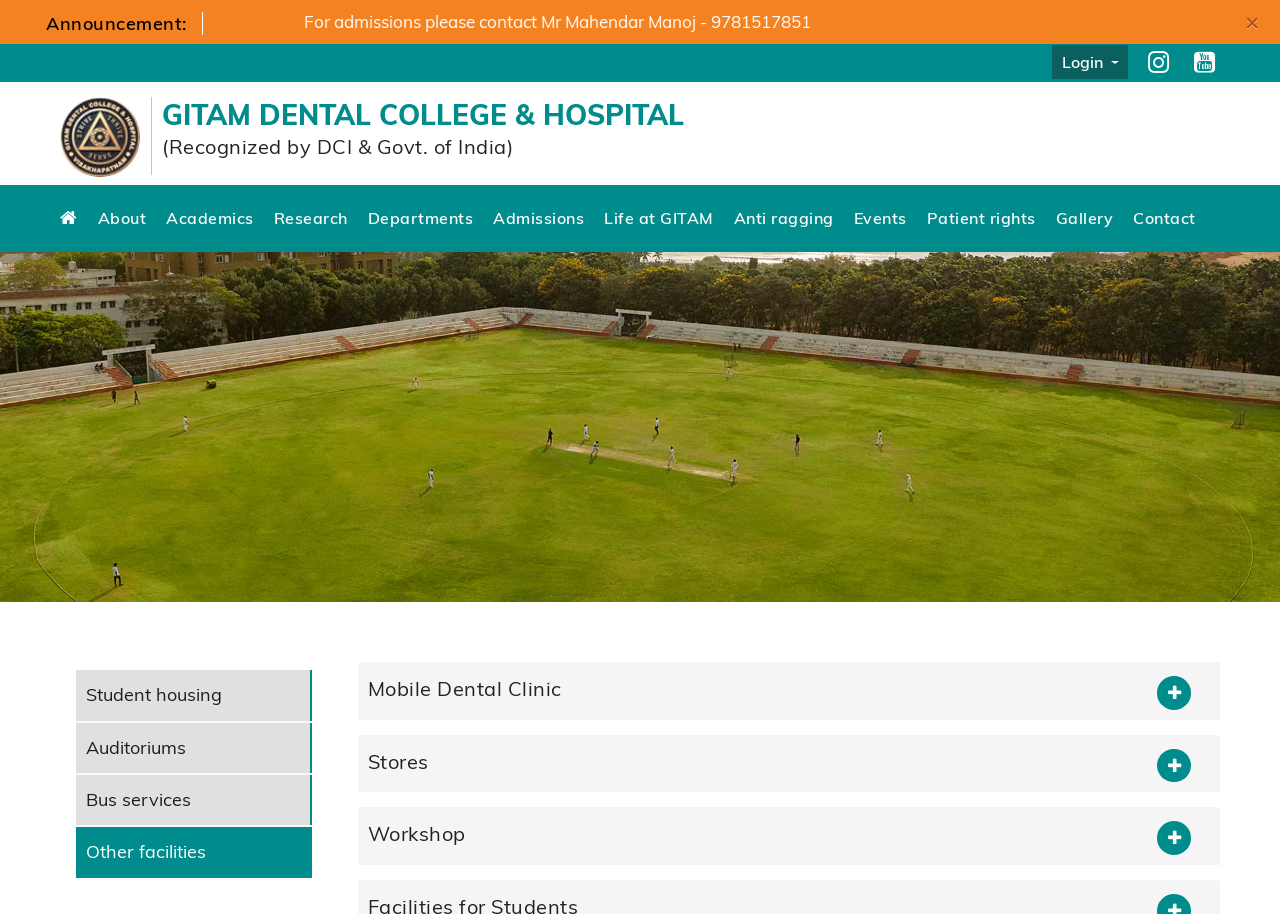Locate the bounding box coordinates of the UI element described by: "Contact". The bounding box coordinates should consist of four float numbers between 0 and 1, i.e., [left, top, right, bottom].

[0.885, 0.202, 0.95, 0.276]